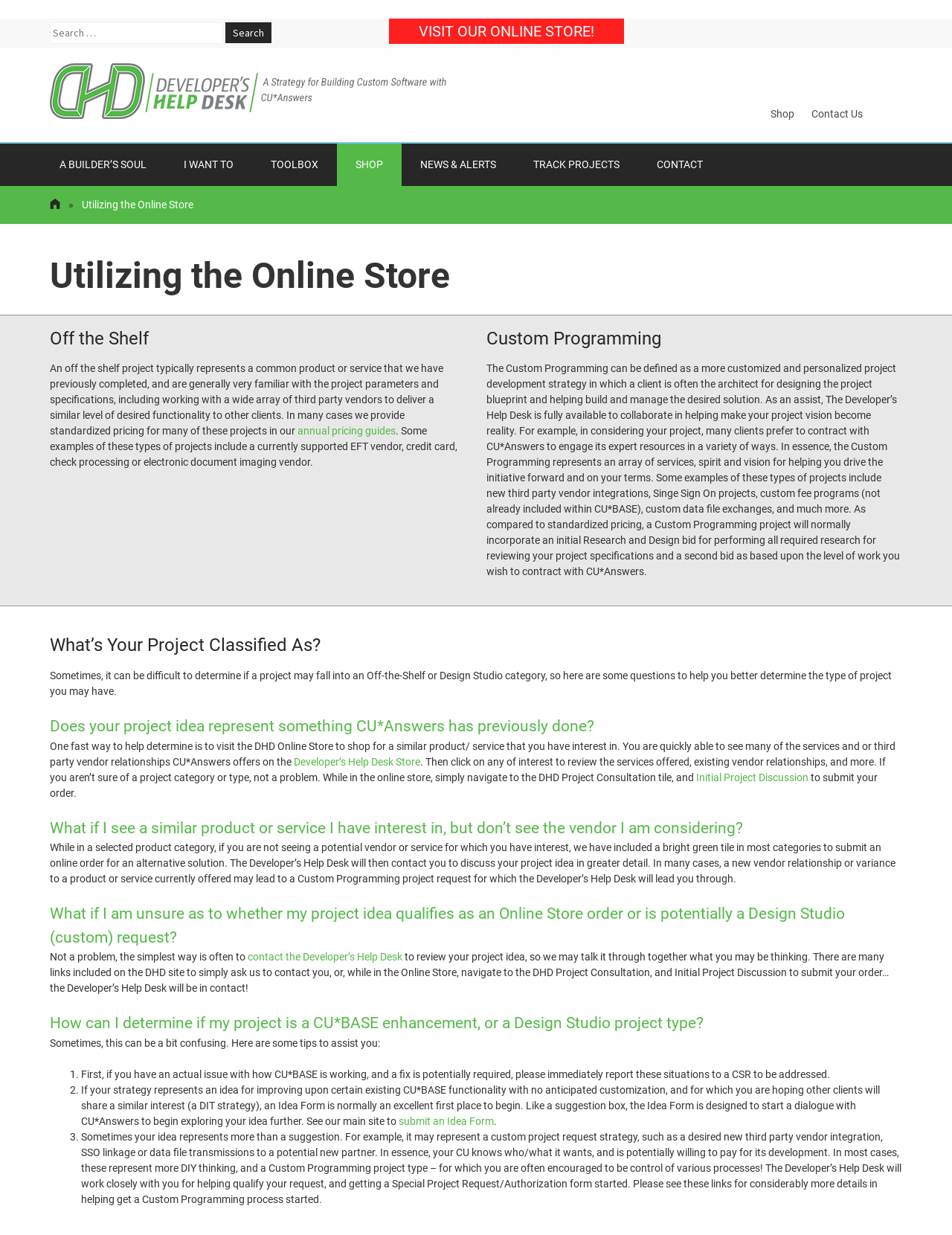Please provide a detailed answer to the question below by examining the image:
How can I determine if my project is a CU*BASE enhancement or a Design Studio project?

The webpage provides tips to help users determine if their project is a CU*BASE enhancement or a Design Studio project. If the project is a fix to an existing issue, it's a CU*BASE enhancement. If it's an idea for improving existing functionality, it's a Design Studio project. Users can also submit an Idea Form to explore their idea further.